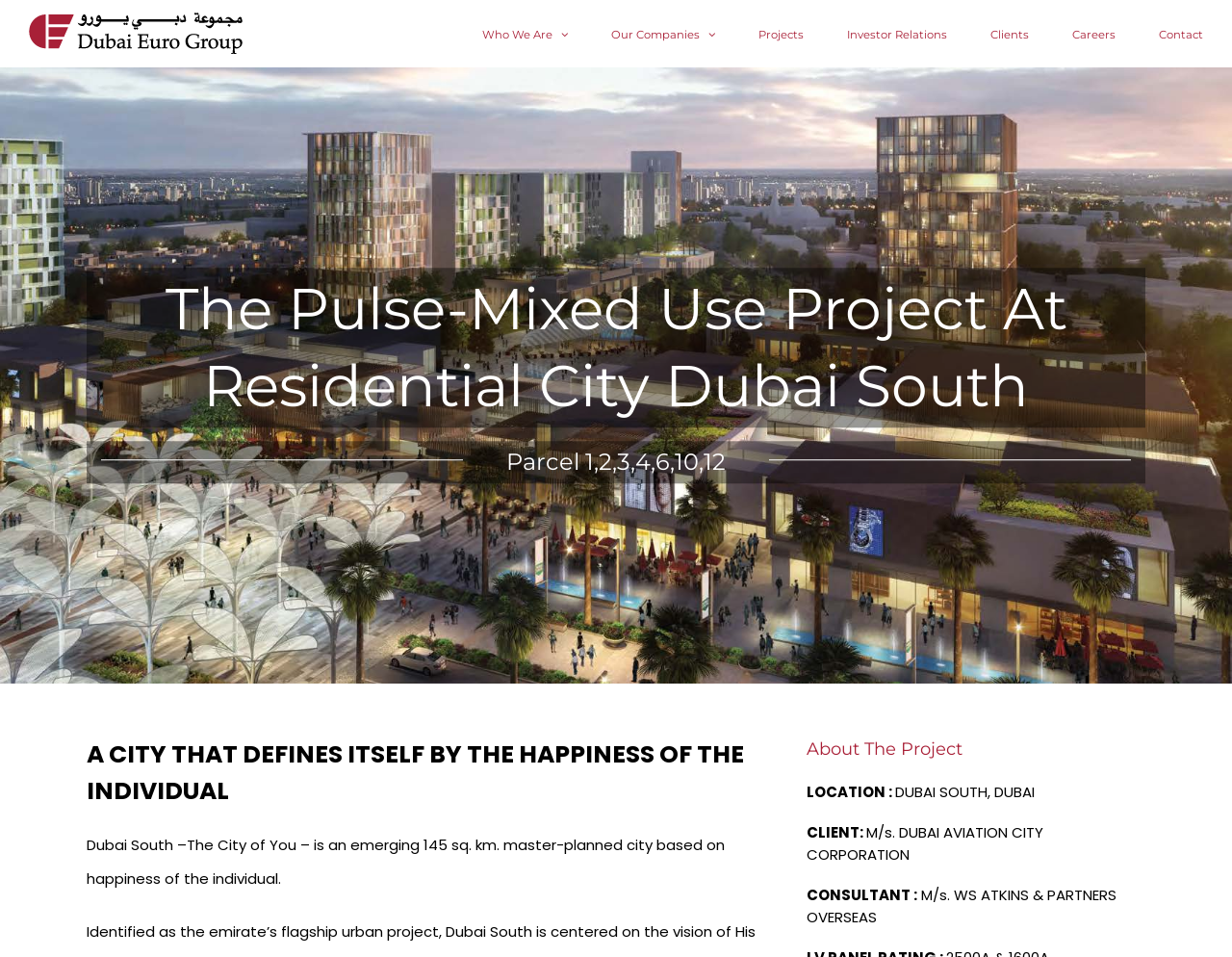Provide the bounding box coordinates in the format (top-left x, top-left y, bottom-right x, bottom-right y). All values are floating point numbers between 0 and 1. Determine the bounding box coordinate of the UI element described as: Projects

[0.616, 0.0, 0.652, 0.07]